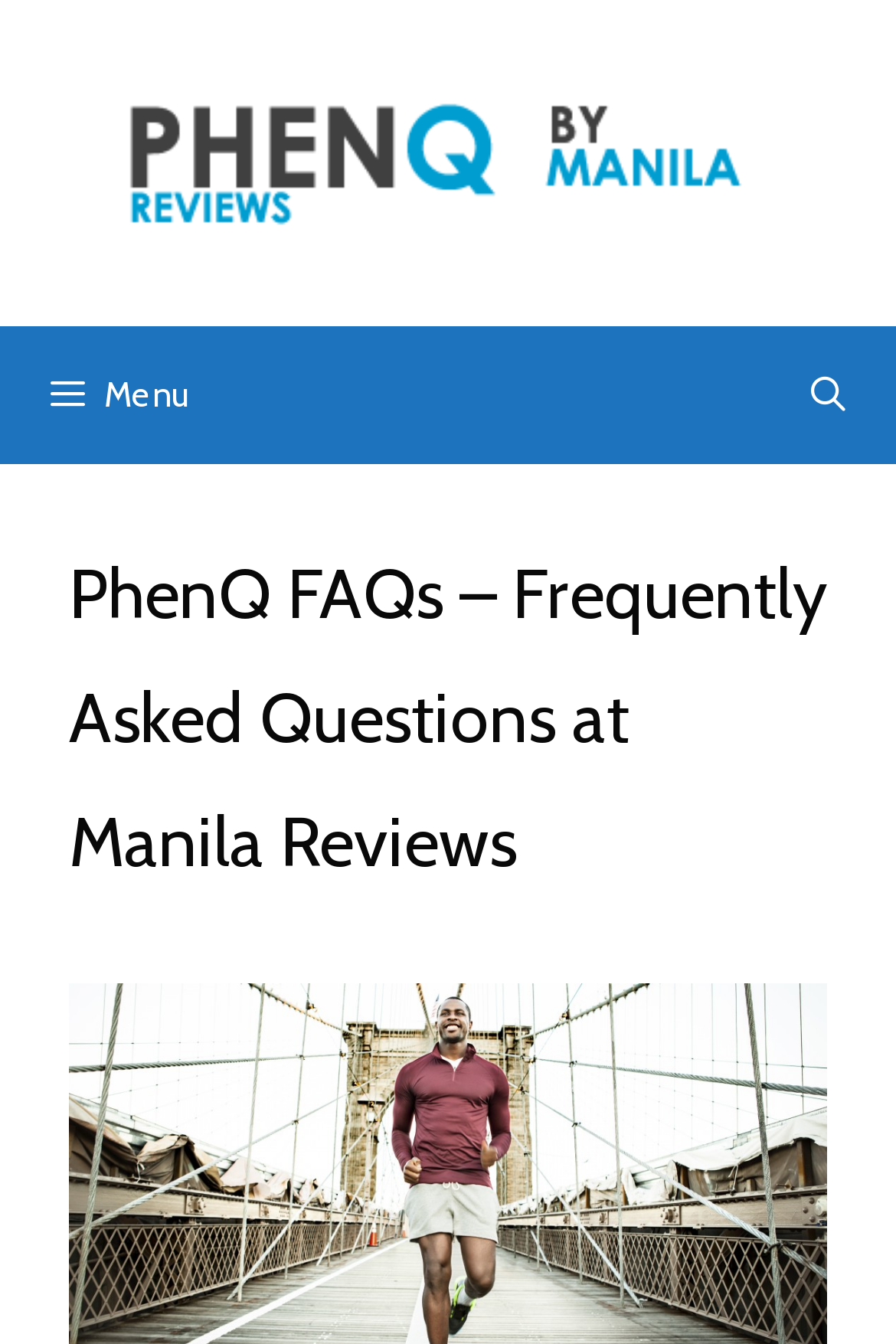Extract the main title from the webpage and generate its text.

PhenQ FAQs – Frequently Asked Questions at Manila Reviews